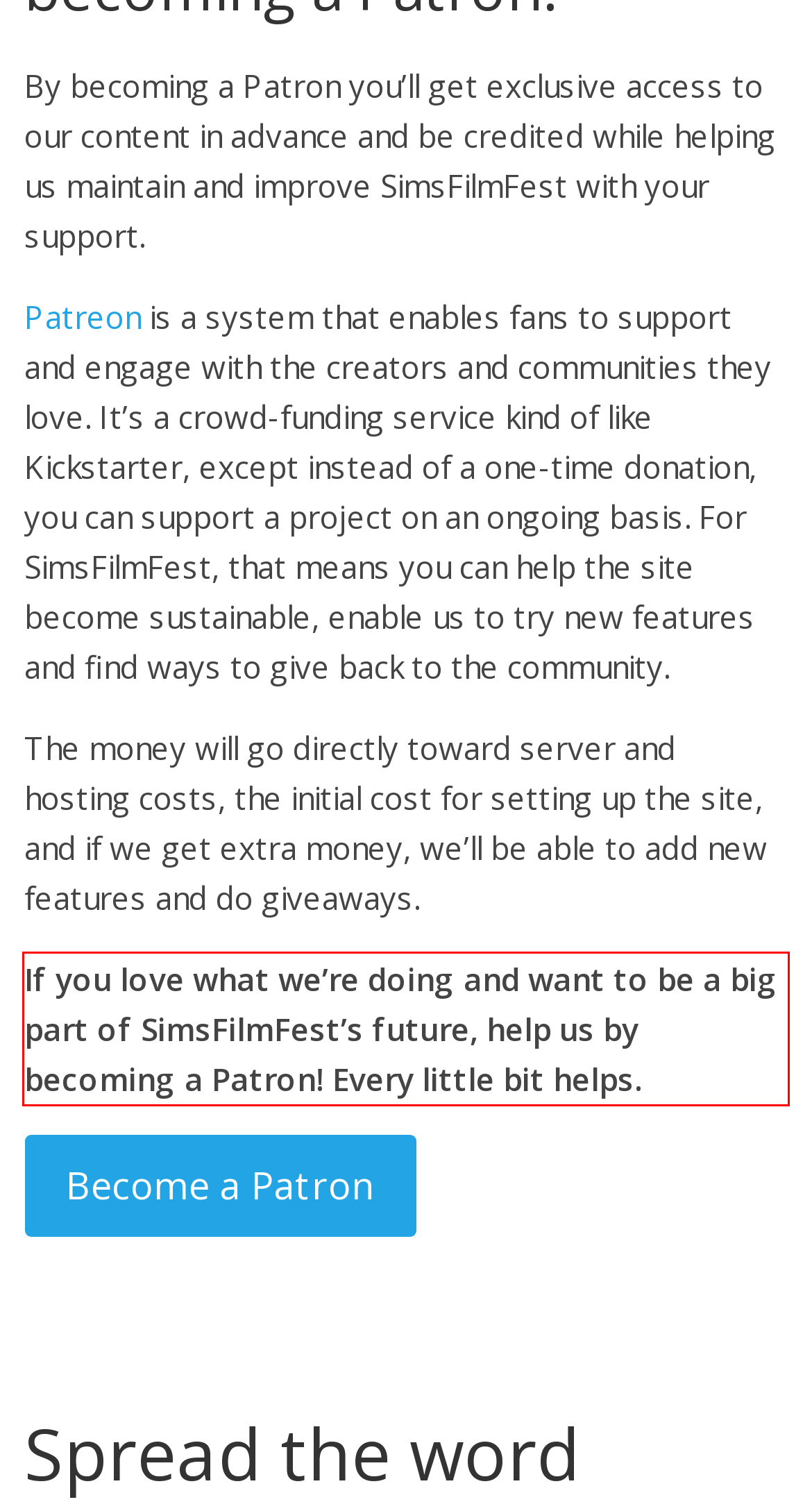View the screenshot of the webpage and identify the UI element surrounded by a red bounding box. Extract the text contained within this red bounding box.

If you love what we’re doing and want to be a big part of SimsFilmFest’s future, help us by becoming a Patron! Every little bit helps.